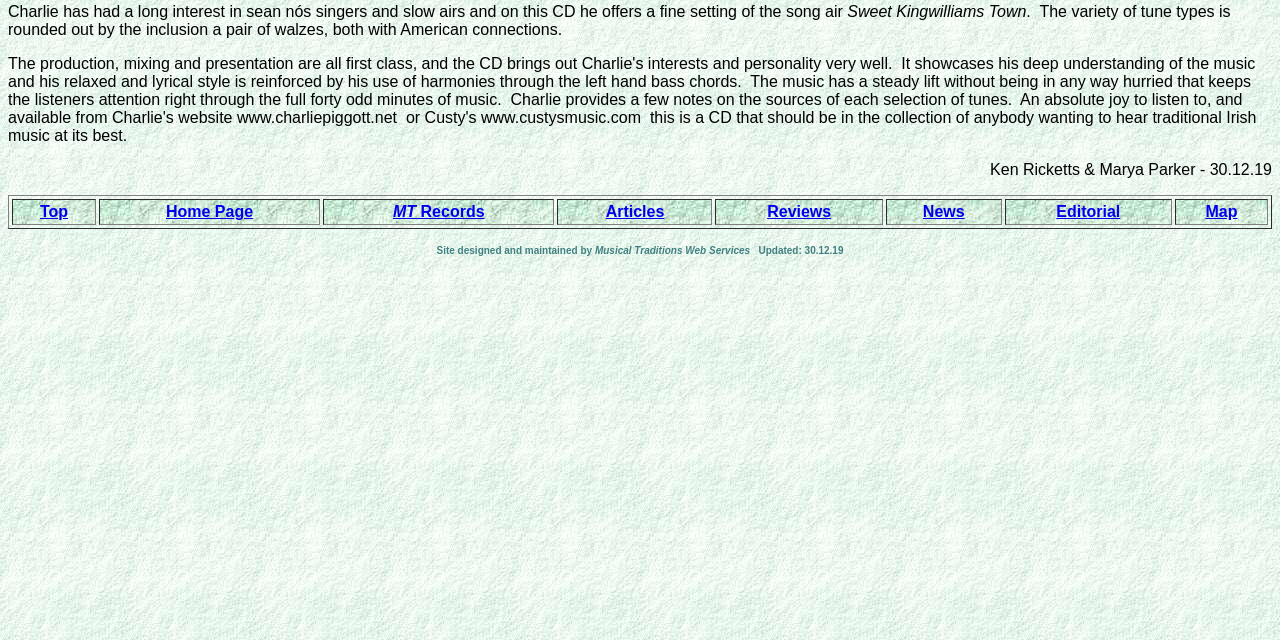Determine the bounding box for the described UI element: "Home Page".

[0.13, 0.317, 0.198, 0.343]